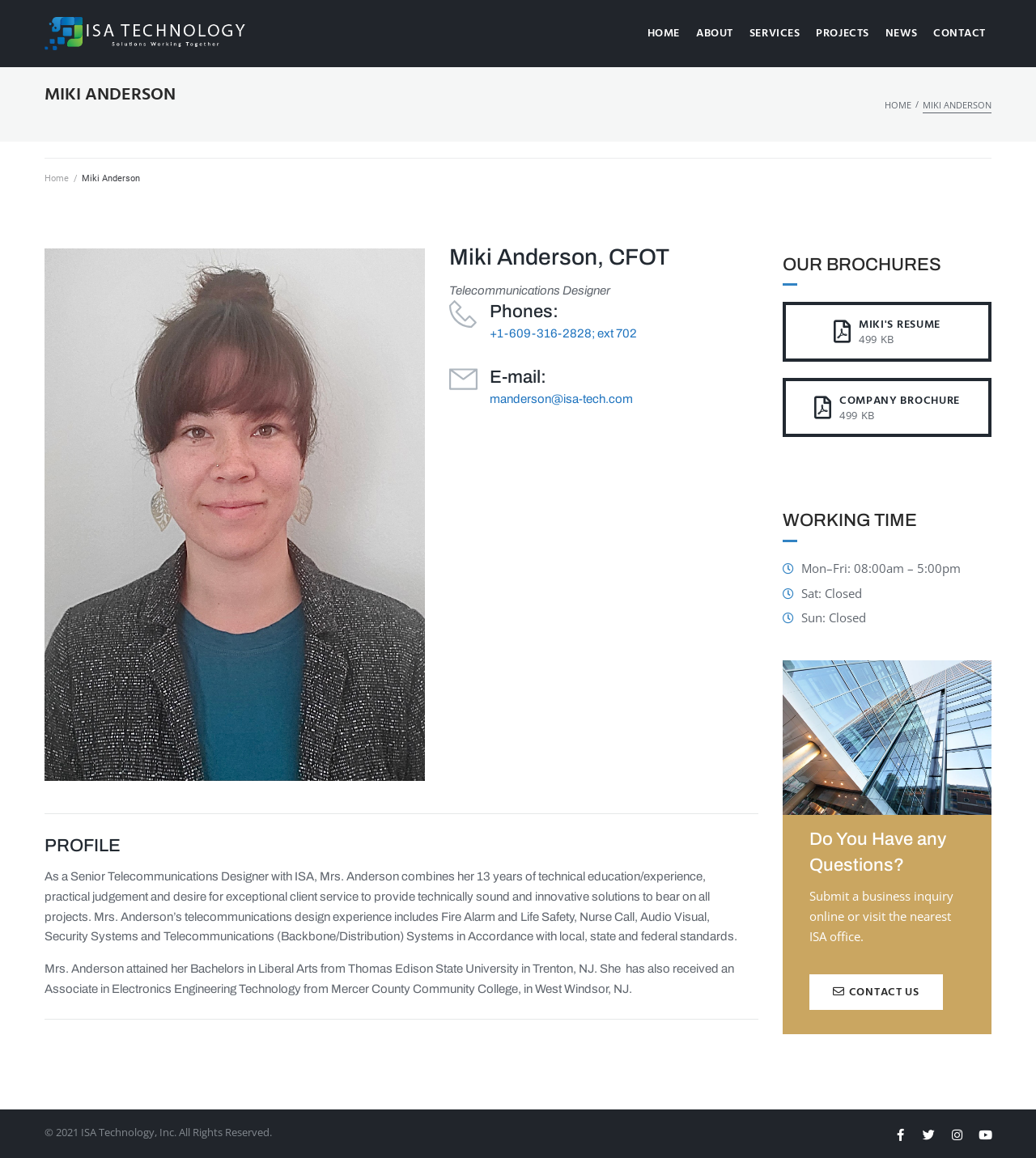What is the phone number to contact Miki Anderson?
Refer to the image and offer an in-depth and detailed answer to the question.

I found this information by looking at the link '+1-609-316-2828; ext 702' which is located below Miki Anderson's email address.